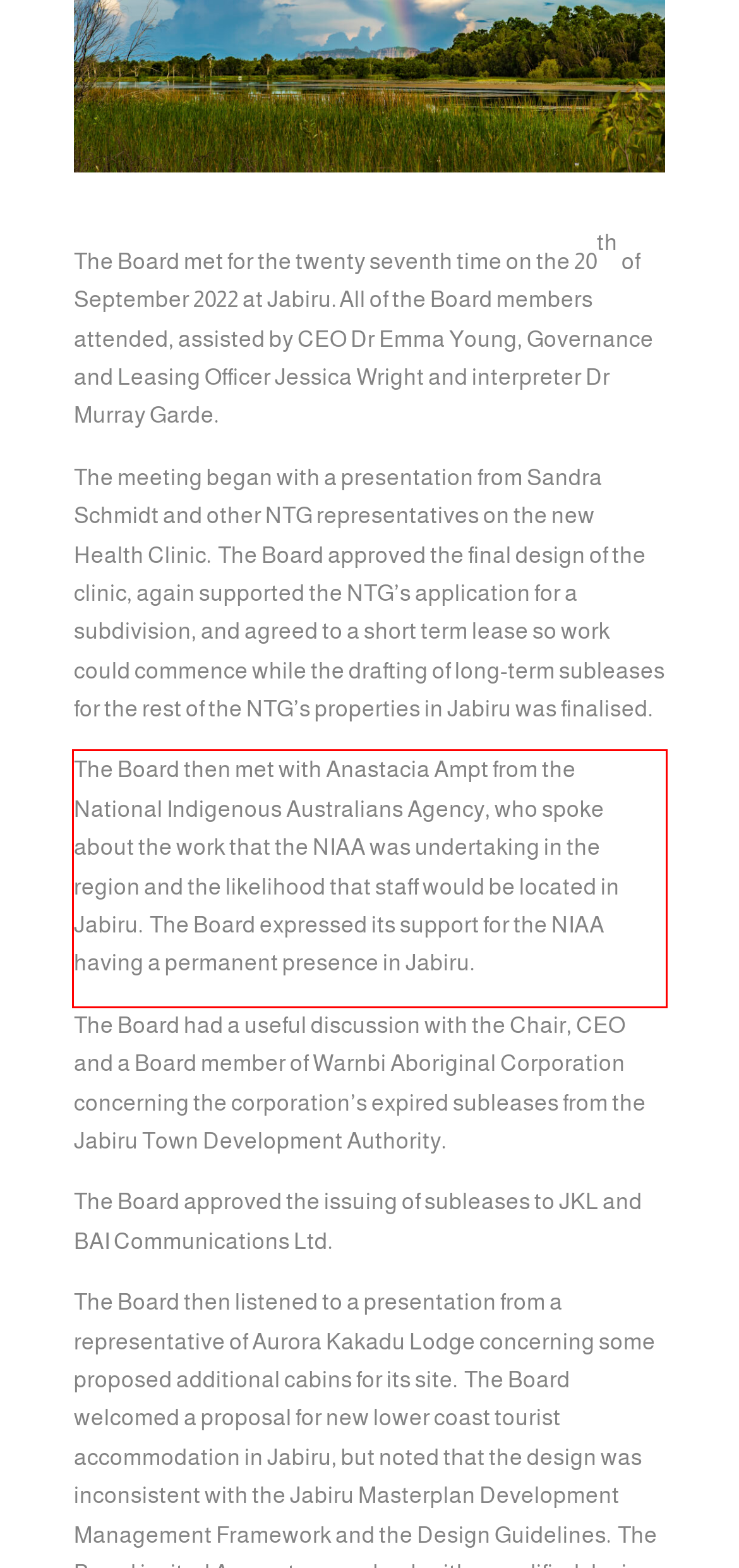You are given a screenshot of a webpage with a UI element highlighted by a red bounding box. Please perform OCR on the text content within this red bounding box.

The Board then met with Anastacia Ampt from the National Indigenous Australians Agency, who spoke about the work that the NIAA was undertaking in the region and the likelihood that staff would be located in Jabiru. The Board expressed its support for the NIAA having a permanent presence in Jabiru.